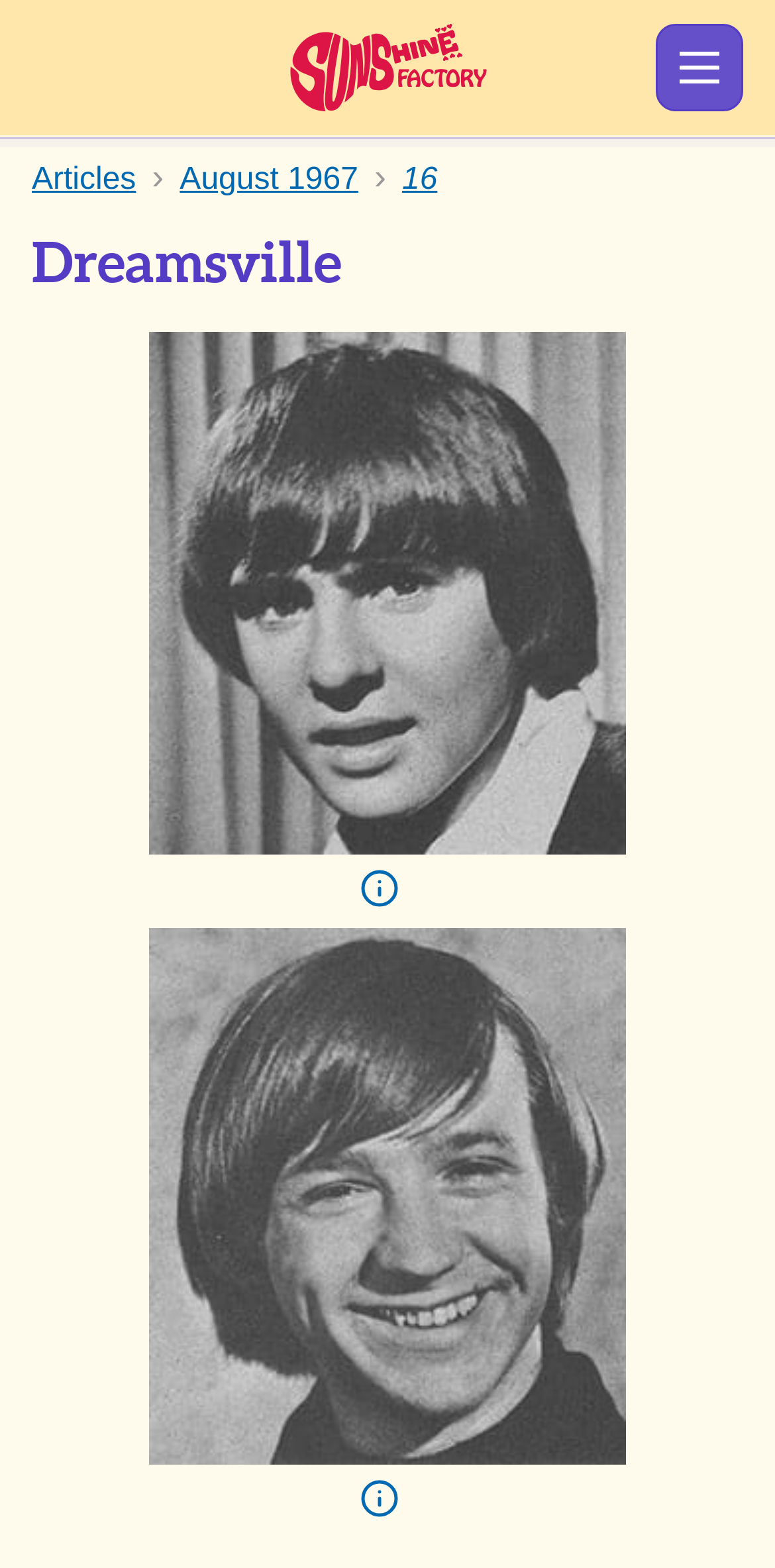Locate and provide the bounding box coordinates for the HTML element that matches this description: "Info".

[0.464, 0.942, 0.515, 0.968]